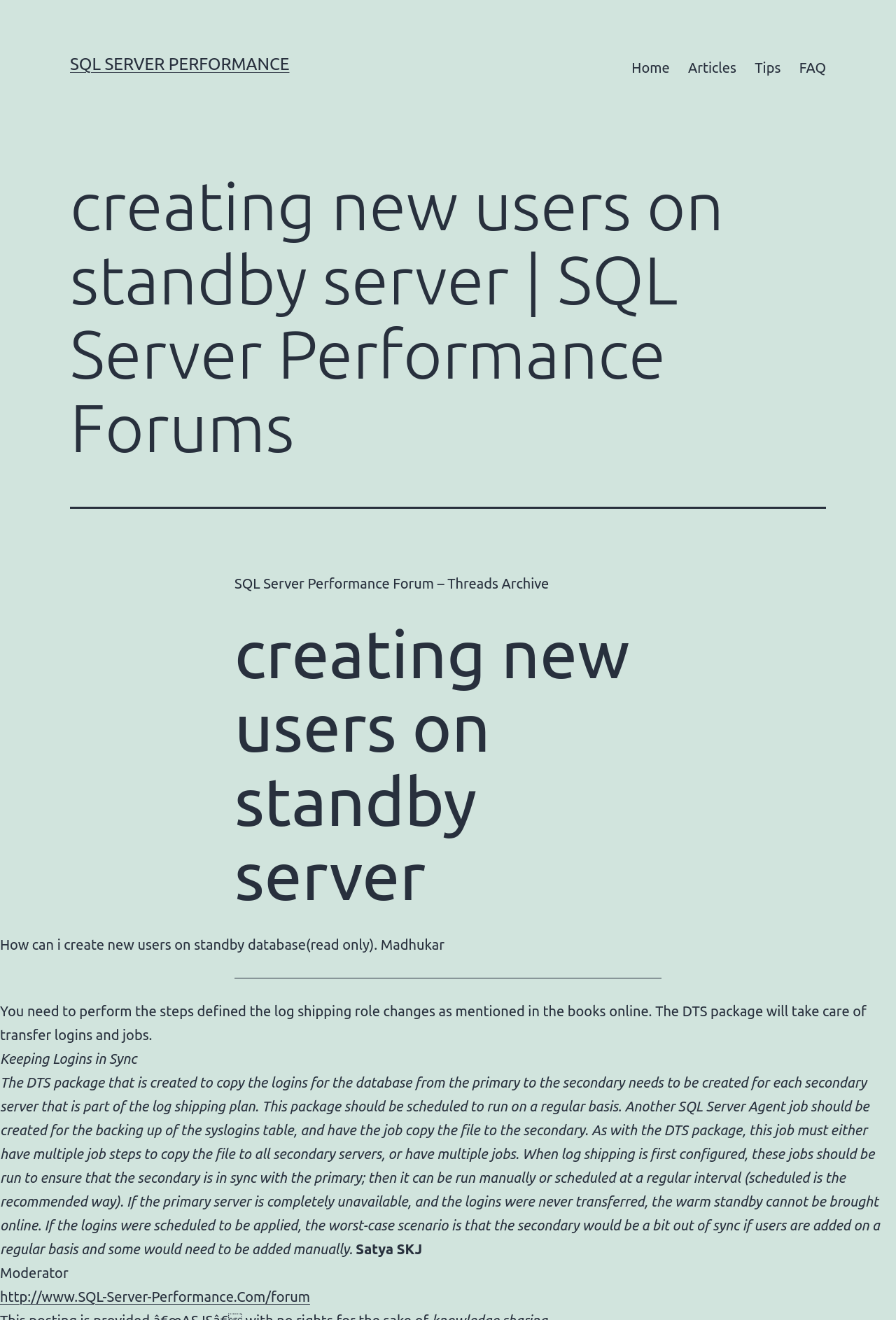What is the topic of the current thread?
Using the image, provide a detailed and thorough answer to the question.

I determined the topic of the current thread by looking at the heading element with the text 'creating new users on standby server' which is a child of the HeaderAsNonLandmark element.